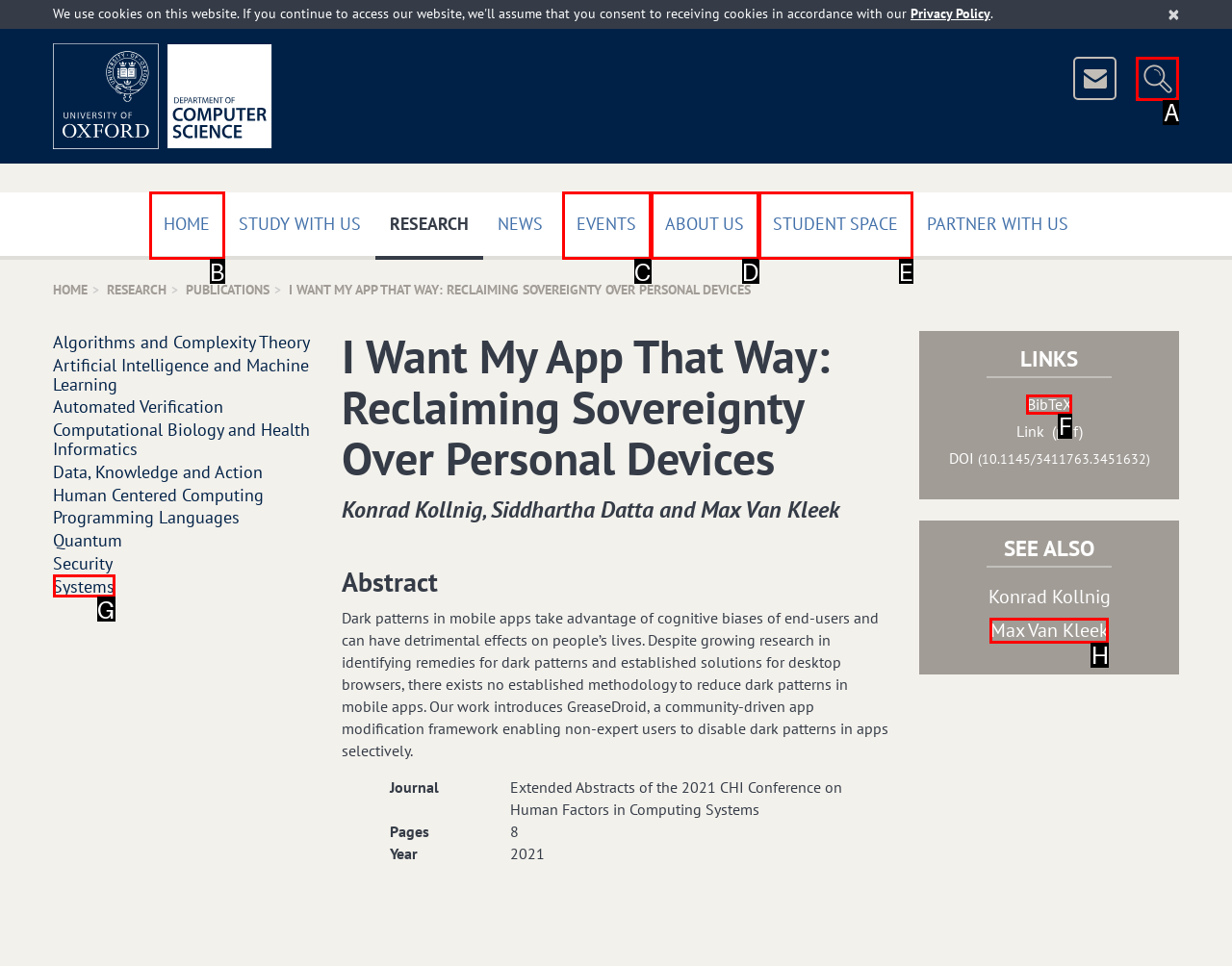Given the task: search for something, indicate which boxed UI element should be clicked. Provide your answer using the letter associated with the correct choice.

A